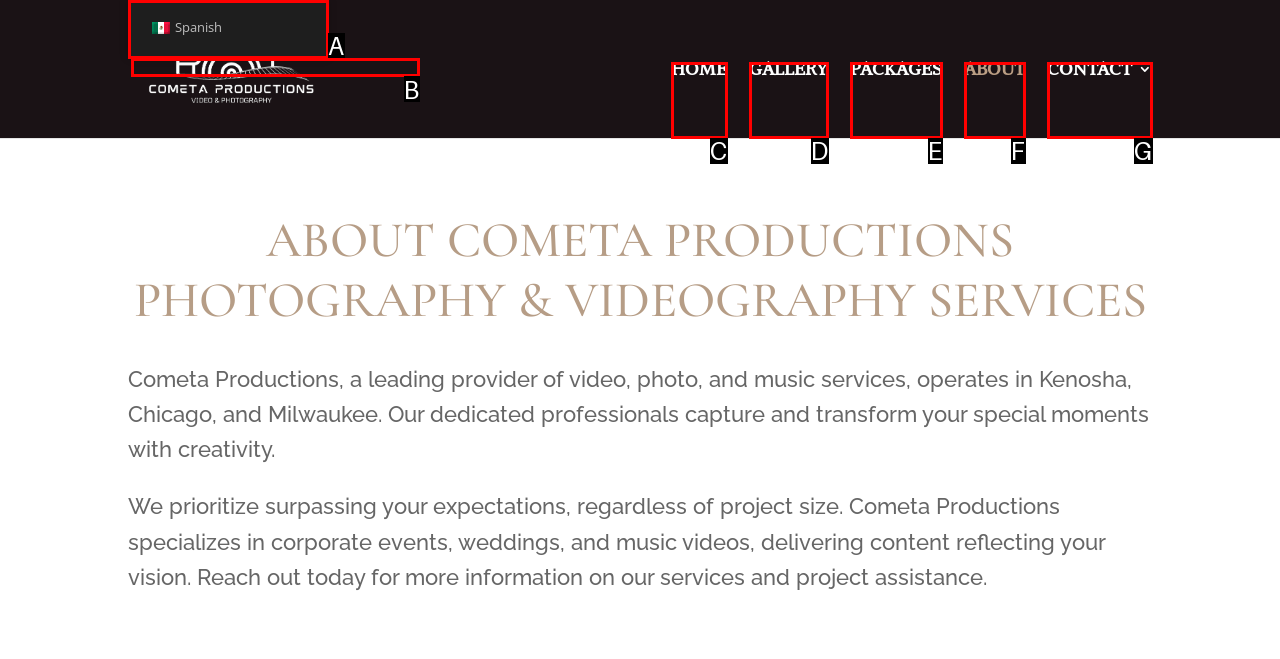From the options shown, which one fits the description: Spanish Spanish? Respond with the appropriate letter.

A